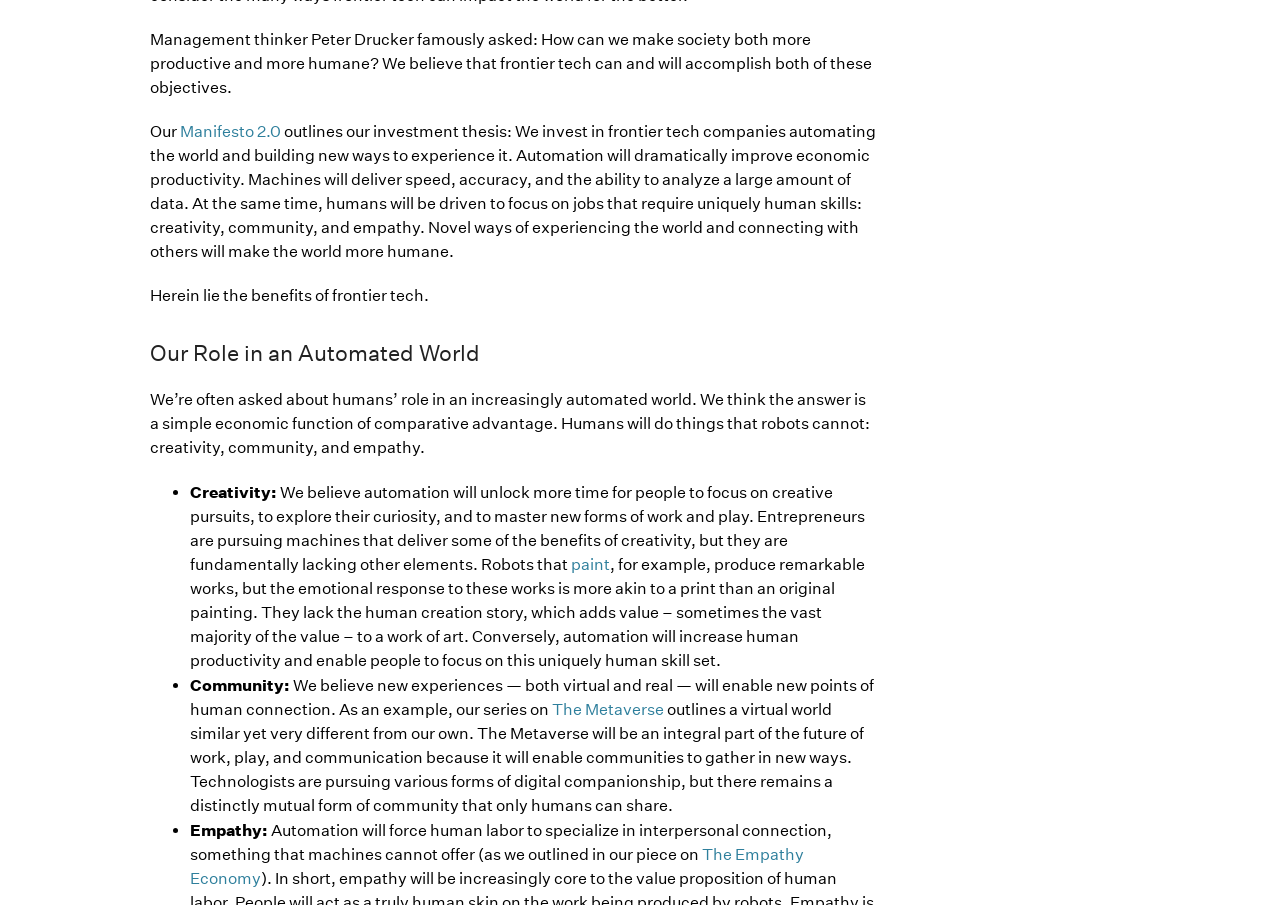Please give a short response to the question using one word or a phrase:
What is the main objective of investing in frontier tech companies?

Automation and humane experience